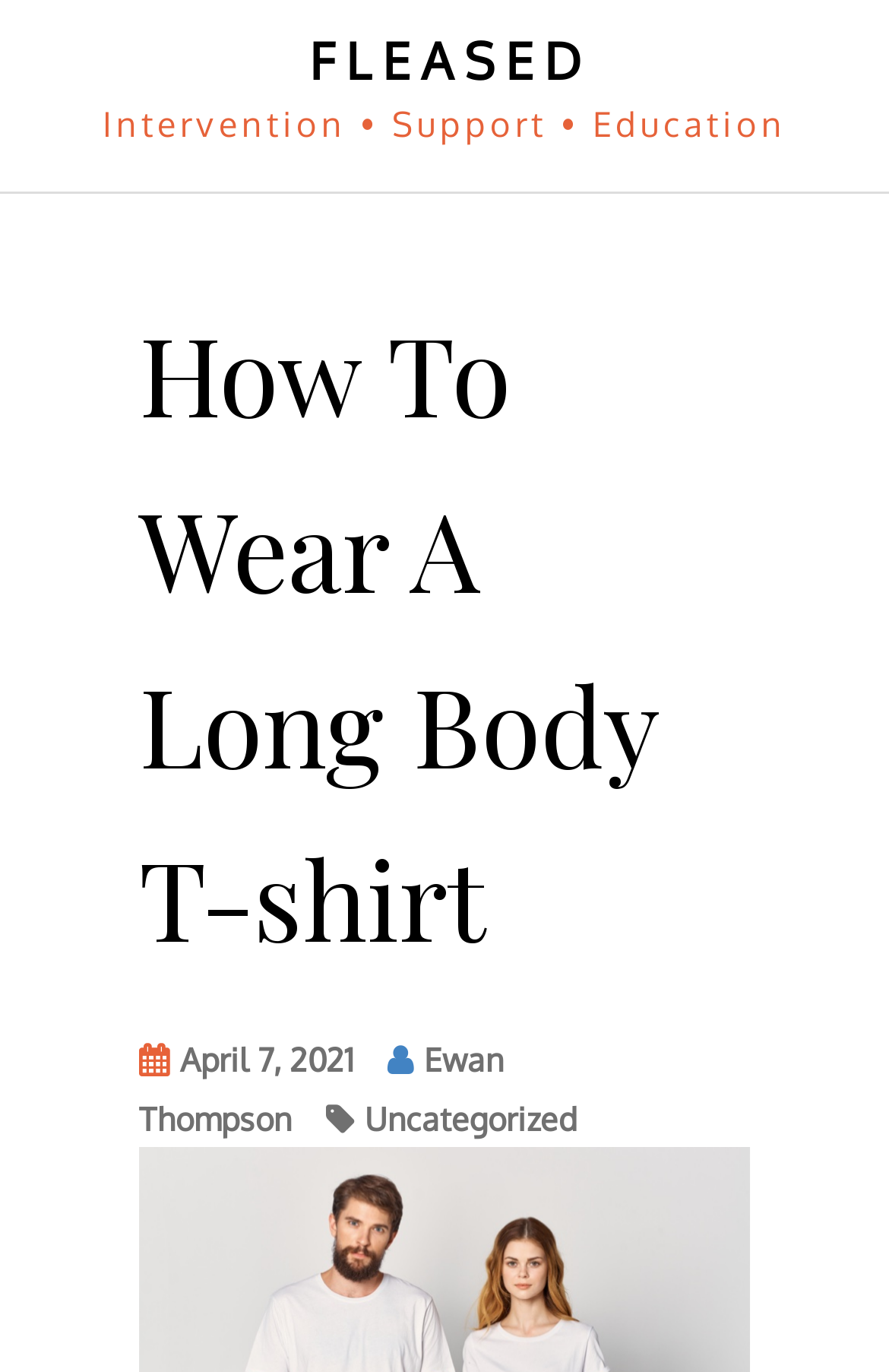What is the main topic of the article?
Answer the question based on the image using a single word or a brief phrase.

How To Wear A Long Body T-shirt